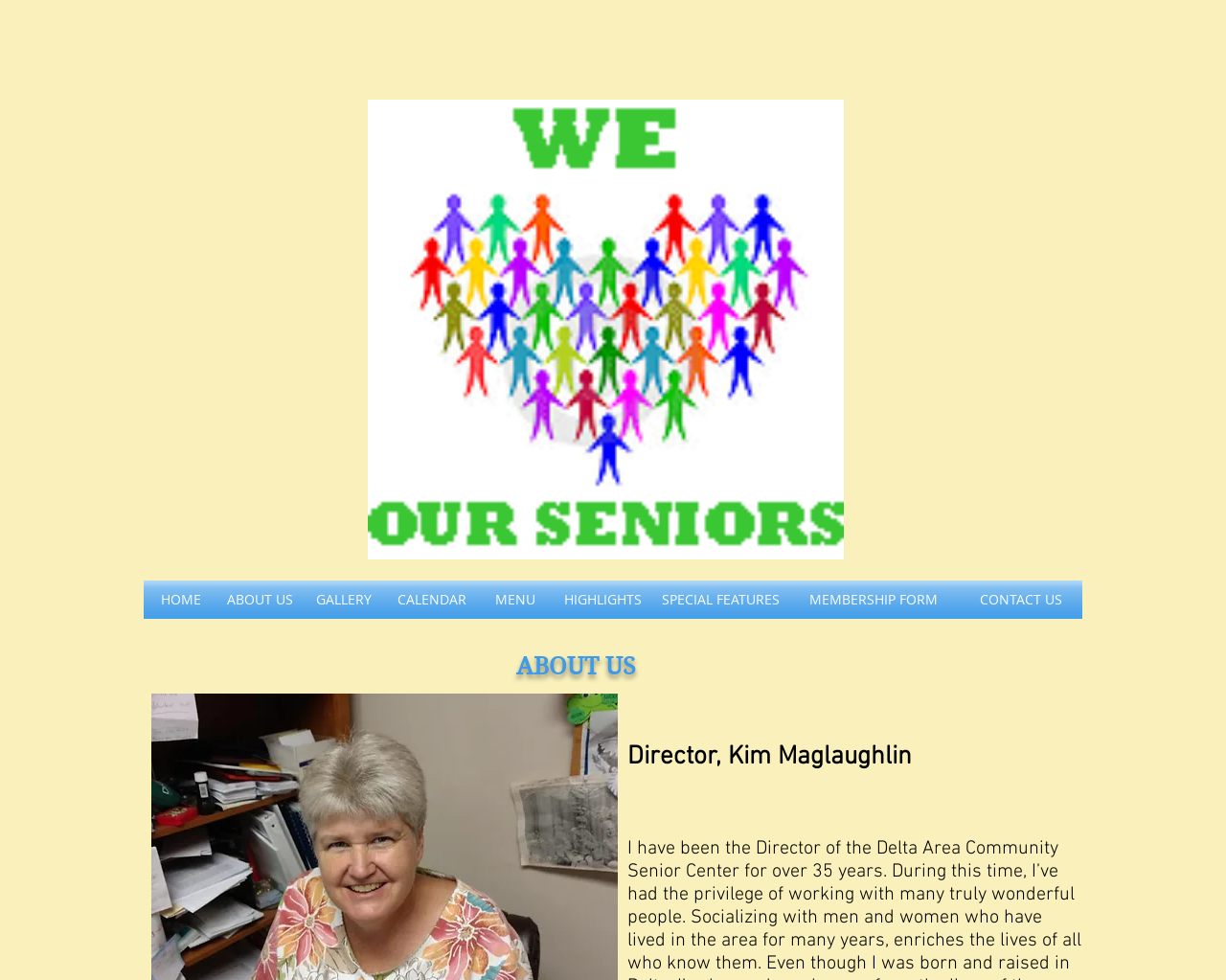Detail the various sections and features of the webpage.

The webpage is about the Delta Senior Center, with a prominent image of "love_our_seniors.gif" located near the top center of the page. 

At the top of the page, there is a navigation menu consisting of 9 links: "HOME", "ABOUT US", "GALLERY", "CALENDAR", "MENU", "HIGHLIGHTS", "SPECIAL FEATURES", "MEMBERSHIP FORM", and "CONTACT US", arranged horizontally from left to right.

Below the navigation menu, there is a heading "ABOUT US" located near the top center of the page. 

Under the "ABOUT US" heading, there is a section about the Director of the Delta Area Community Senior Center, Kim Maglaughlin. The text describes Kim's experience, stating that she has been the Director for over 35 years.